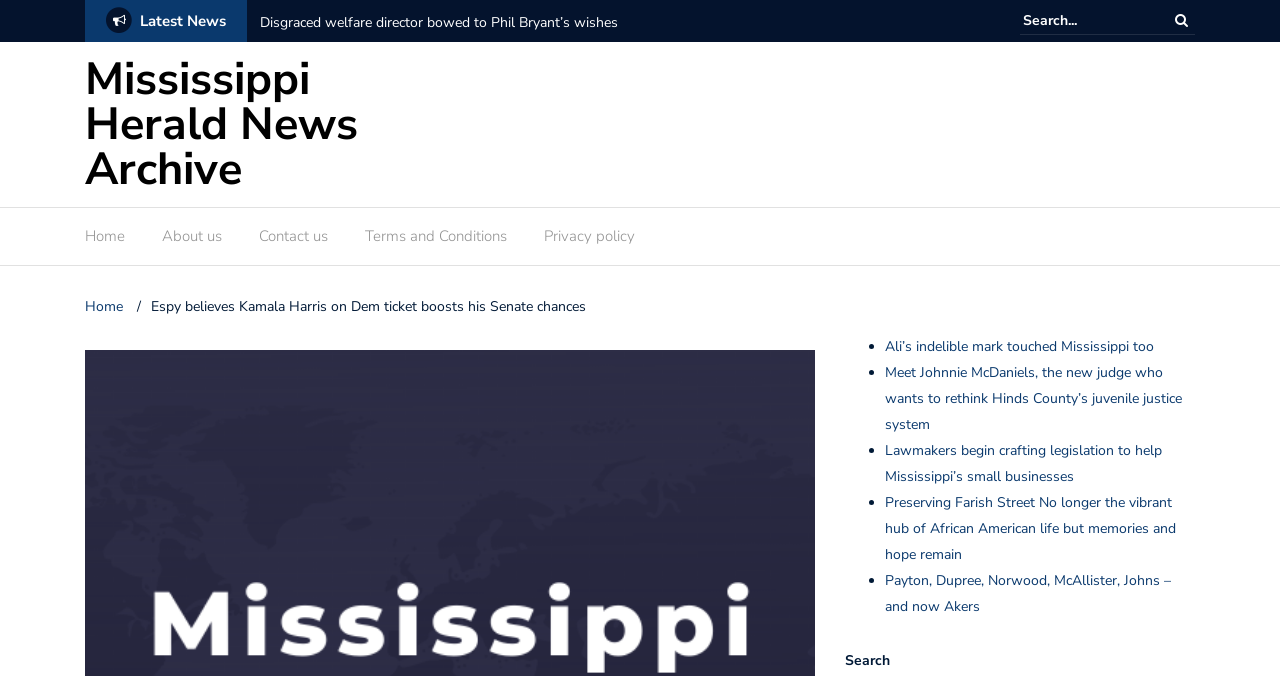How many news articles are listed on this page?
Please answer the question with a single word or phrase, referencing the image.

5